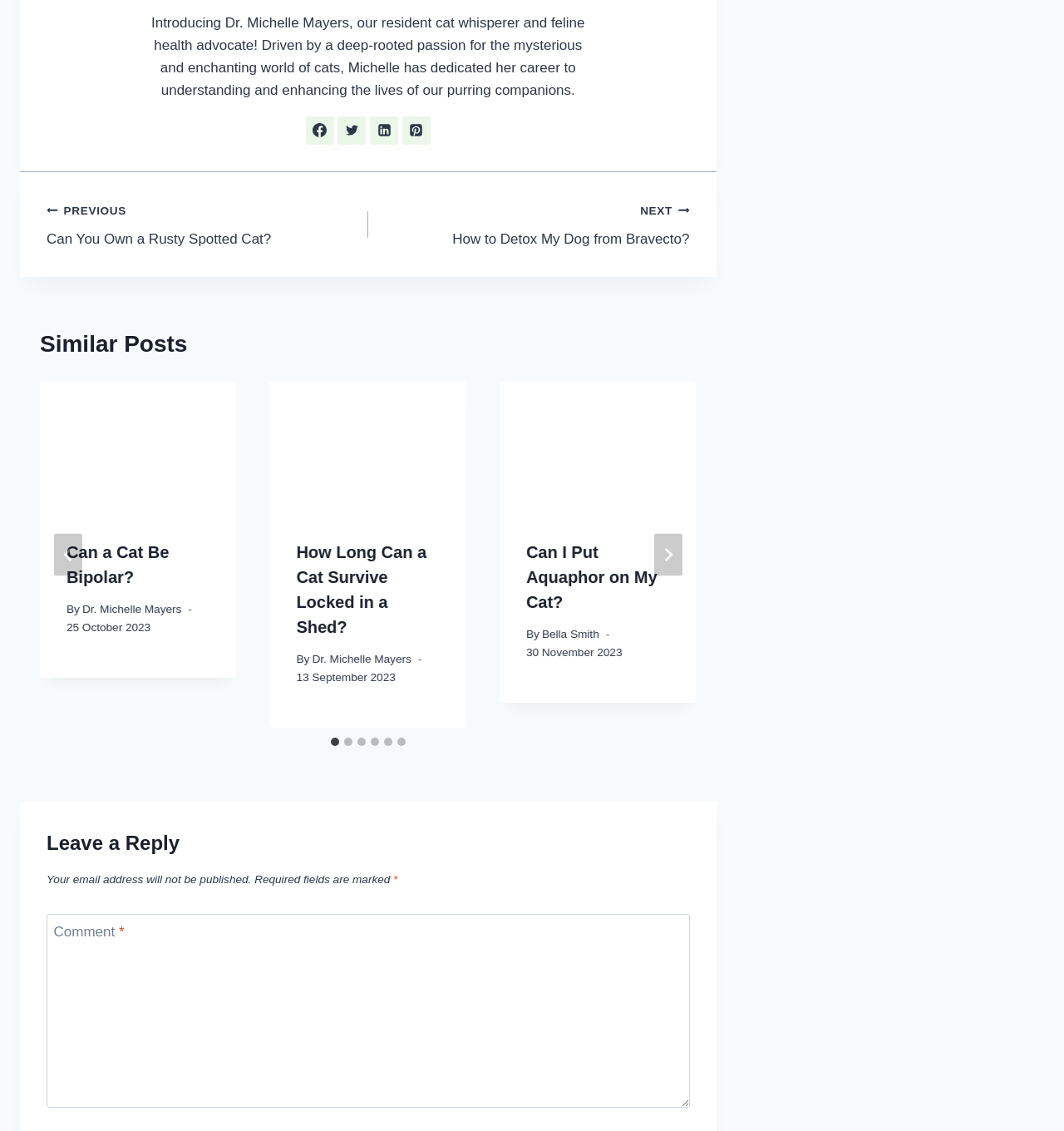How many social media links are present on the webpage?
Using the image, respond with a single word or phrase.

4